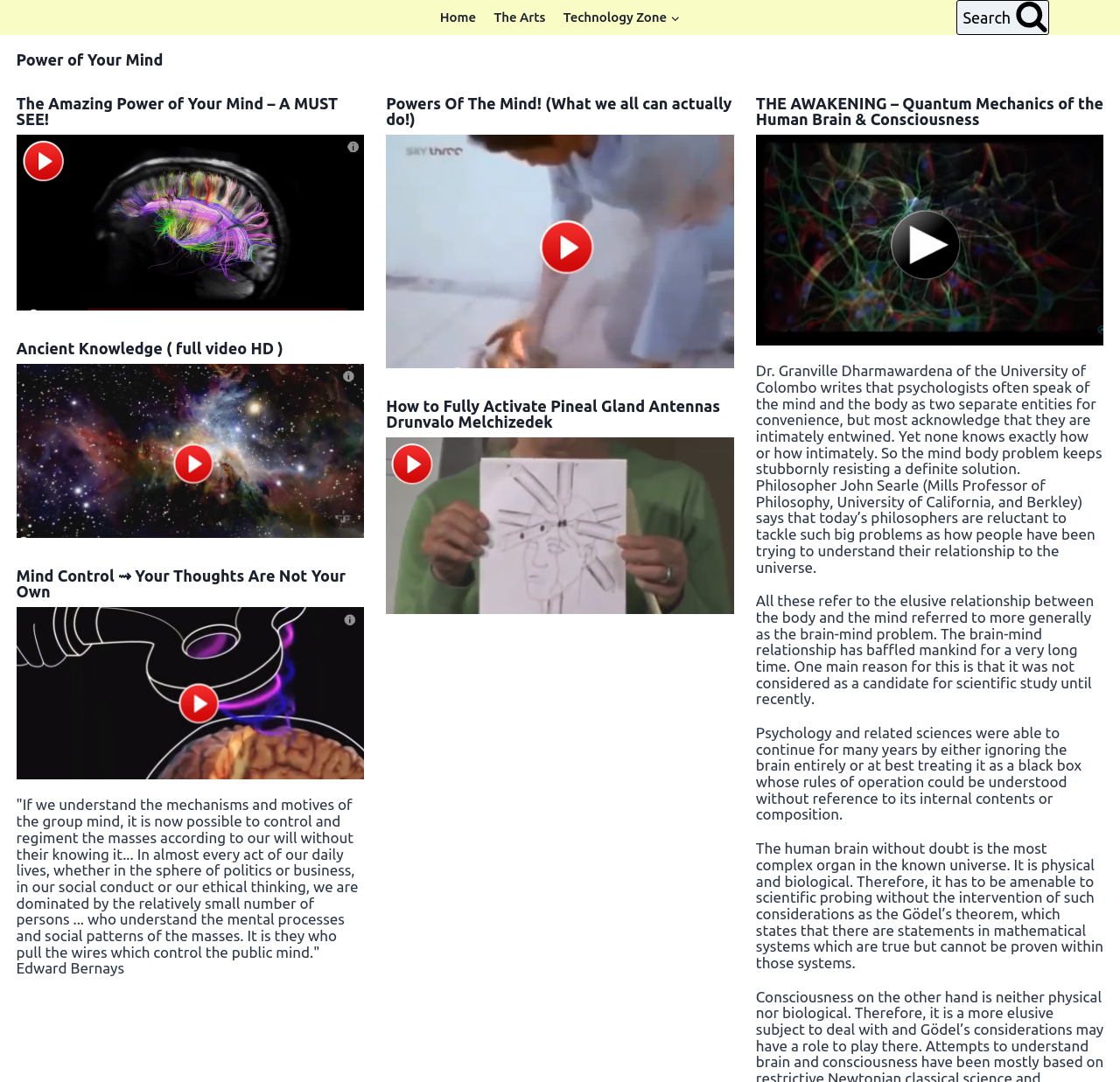Generate a comprehensive description of the webpage content.

The webpage is titled "Power of Your Mind – eiProject" and has a primary navigation menu at the top, spanning about 23% of the screen width, with four links: "Home", "The Arts", "Technology Zone", and a child menu button for "Technology Zone". 

On the top right, there is a search form button, taking up about 8% of the screen width. 

Below the navigation menu, there is a header section with a title "Power of Your Mind" and a series of headings and links, each with a corresponding image. The headings are arranged in two columns, with the first column containing four headings: "The Amazing Power of Your Mind – A MUST SEE!", "Ancient Knowledge (full video HD)", "Mind Control ⇝ Your Thoughts Are Not Your Own", and a quote from Edward Bernays. The second column contains four more headings: "Powers Of The Mind! (What we all can actually do!)", "How to Fully Activate Pineal Gland Antennas Drunvalo Melchizedek", "THE AWAKENING – Quantum Mechanics of the Human Brain & Consciousness", and three paragraphs of text discussing the relationship between the mind and body.

Each heading has a corresponding link and image, and some of the links have popup dialogs. The images are arranged alongside their respective headings, taking up about 31% of the screen width. The text paragraphs are placed below the headings and images, spanning about 31% of the screen width.